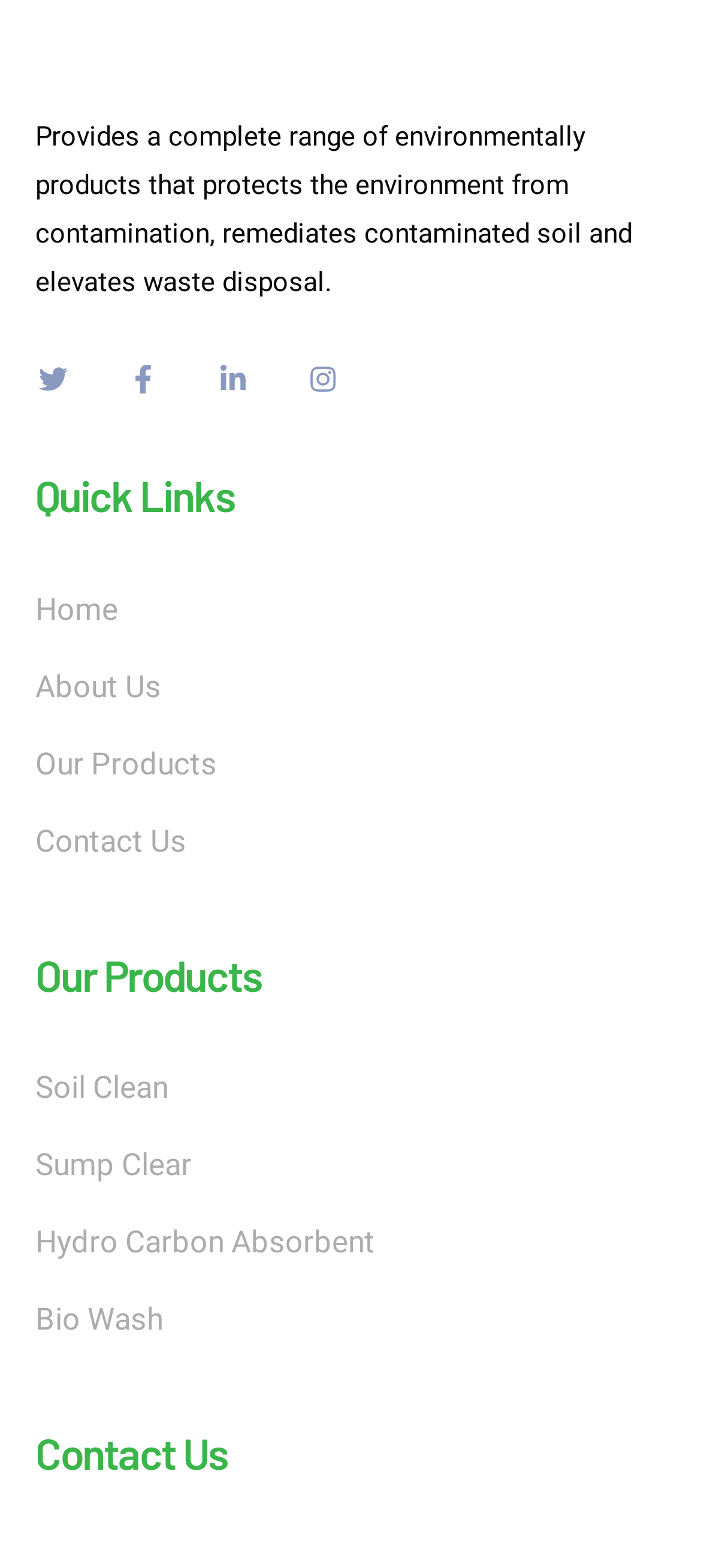Determine the bounding box coordinates of the section I need to click to execute the following instruction: "Click on the Home link". Provide the coordinates as four float numbers between 0 and 1, i.e., [left, top, right, bottom].

[0.05, 0.373, 0.168, 0.406]